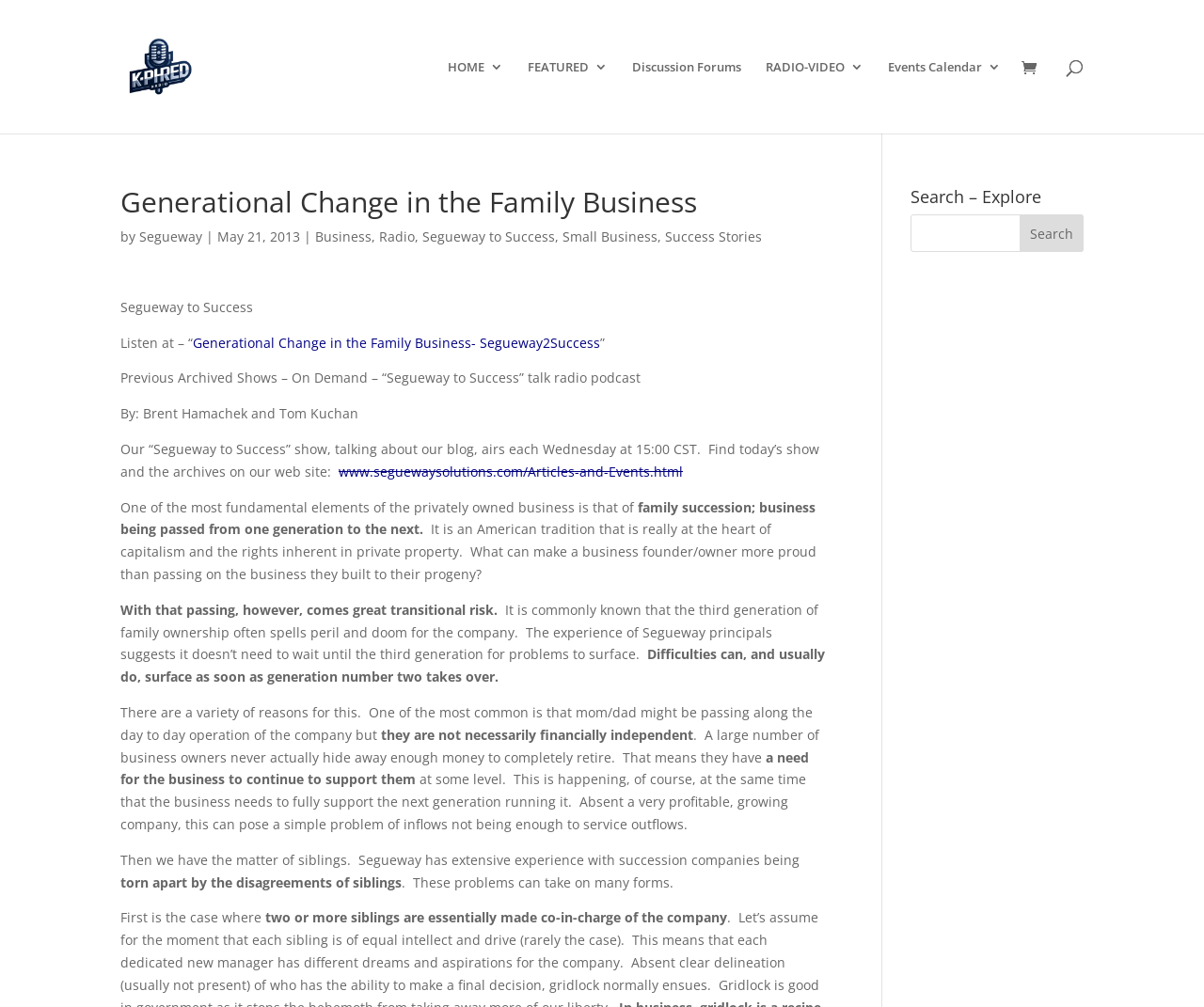Please determine the bounding box coordinates of the element's region to click in order to carry out the following instruction: "Search for something". The coordinates should be four float numbers between 0 and 1, i.e., [left, top, right, bottom].

[0.756, 0.213, 0.9, 0.25]